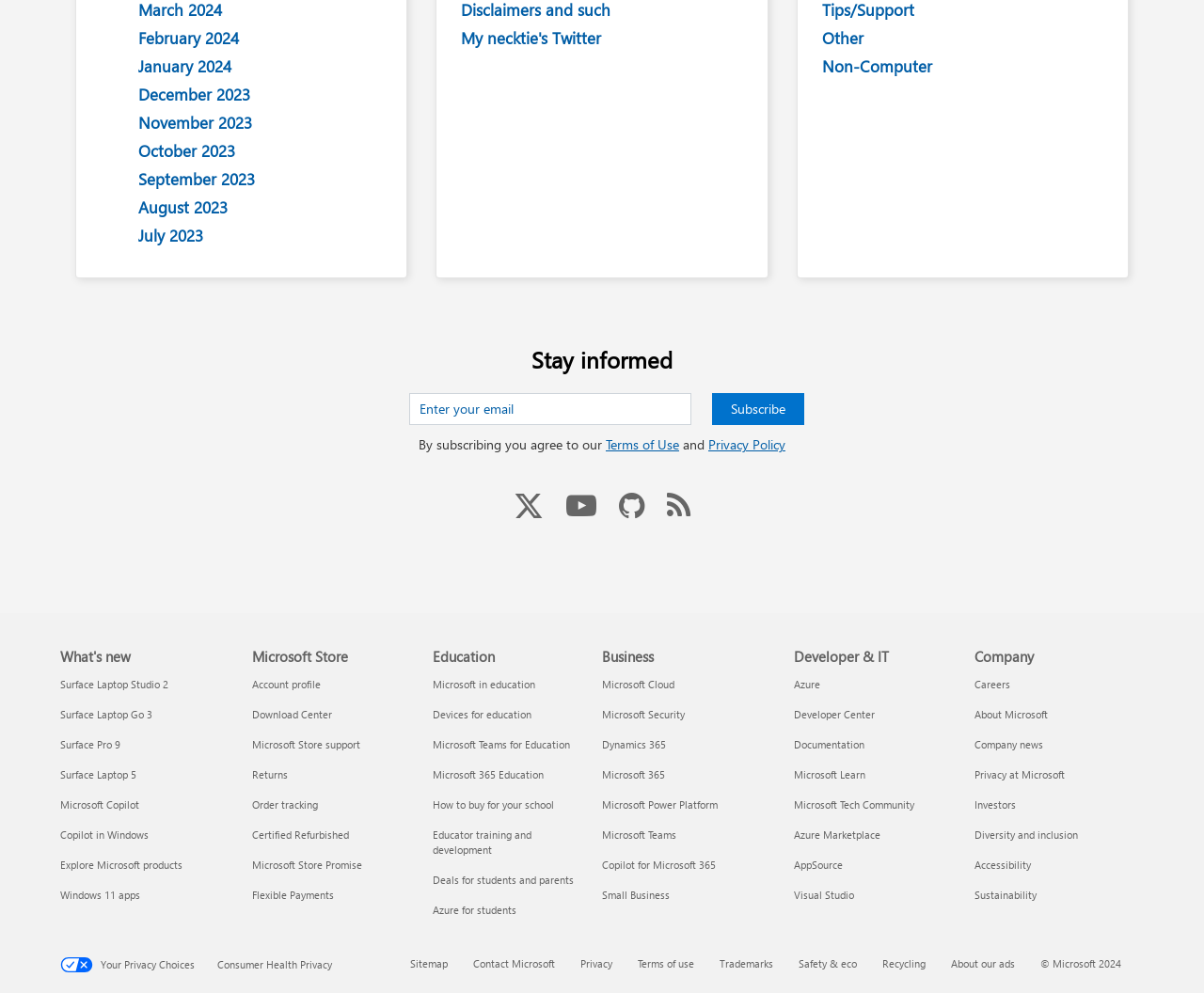Locate the bounding box coordinates of the segment that needs to be clicked to meet this instruction: "Explore Microsoft products What's new".

[0.05, 0.864, 0.152, 0.878]